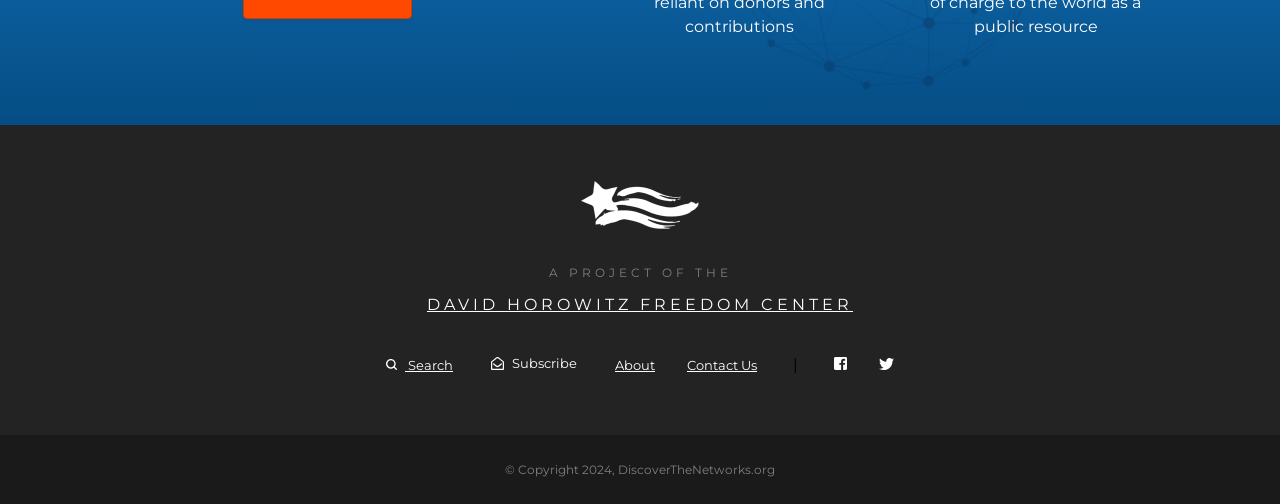Please find the bounding box coordinates in the format (top-left x, top-left y, bottom-right x, bottom-right y) for the given element description. Ensure the coordinates are floating point numbers between 0 and 1. Description: David Horowitz Freedom Center

[0.334, 0.585, 0.666, 0.623]